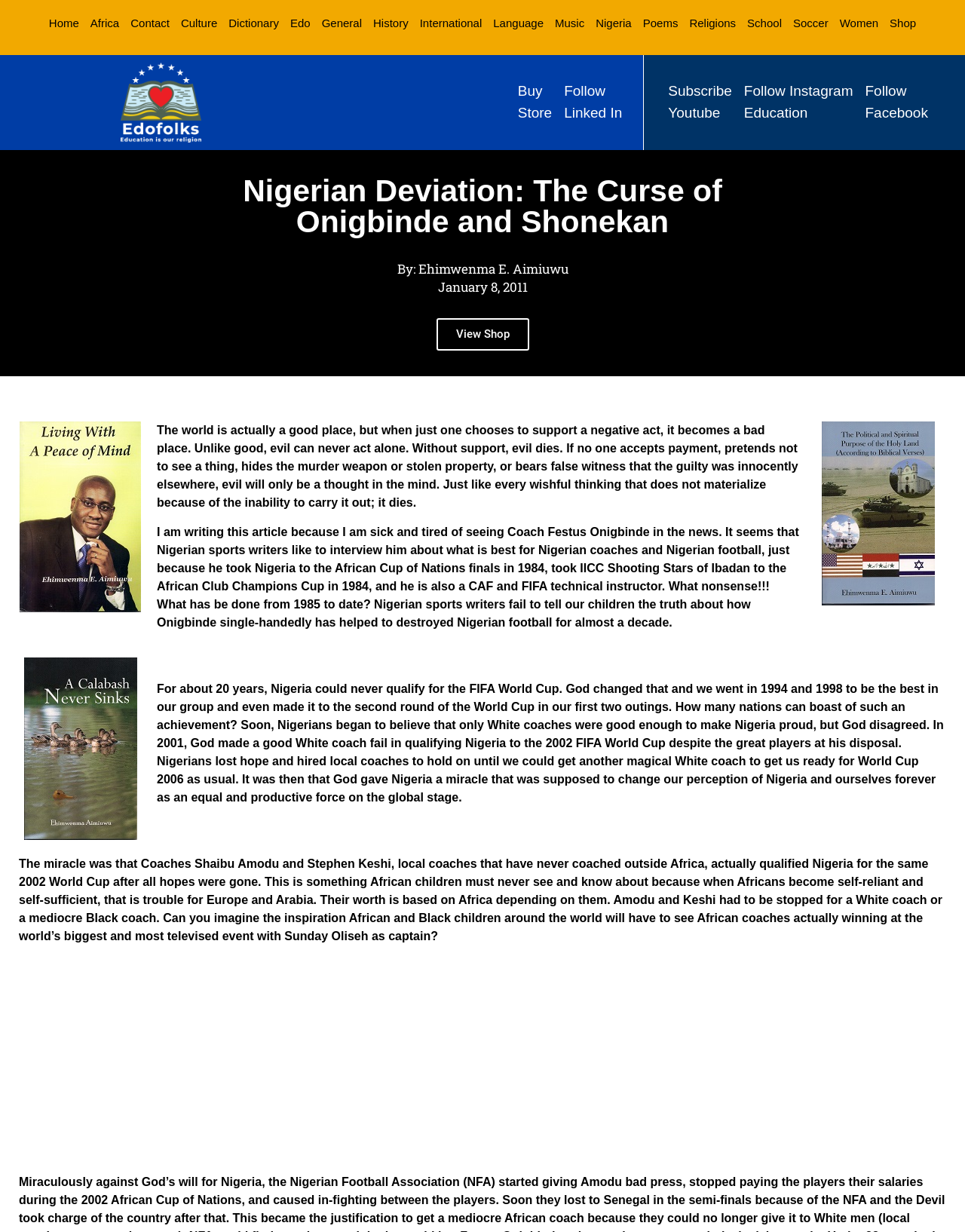Locate the bounding box coordinates of the segment that needs to be clicked to meet this instruction: "Click on the Nigeria link".

[0.617, 0.012, 0.654, 0.026]